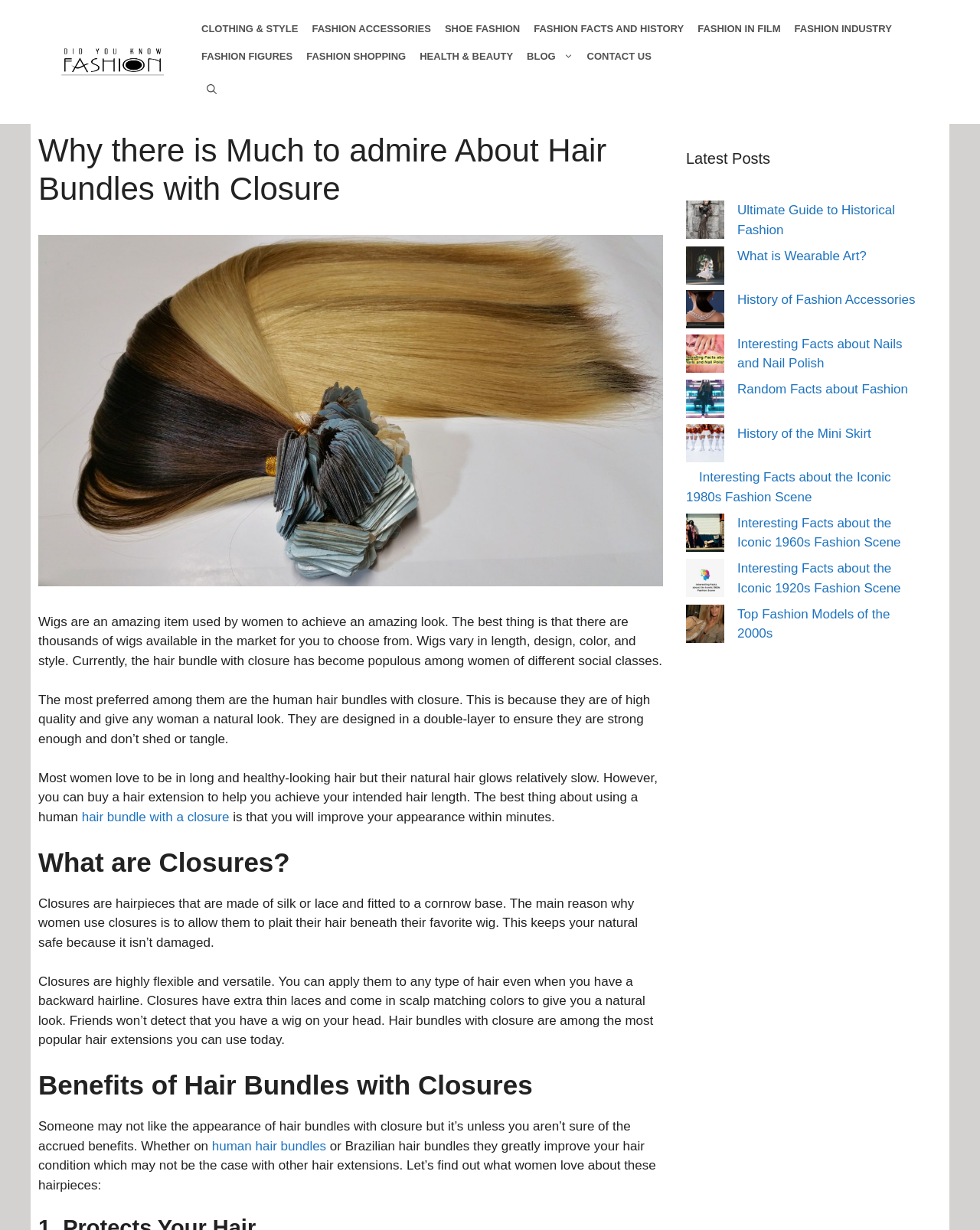Please identify the bounding box coordinates of the region to click in order to complete the given instruction: "Learn about 'What is Wearable Art?'". The coordinates should be four float numbers between 0 and 1, i.e., [left, top, right, bottom].

[0.7, 0.2, 0.739, 0.236]